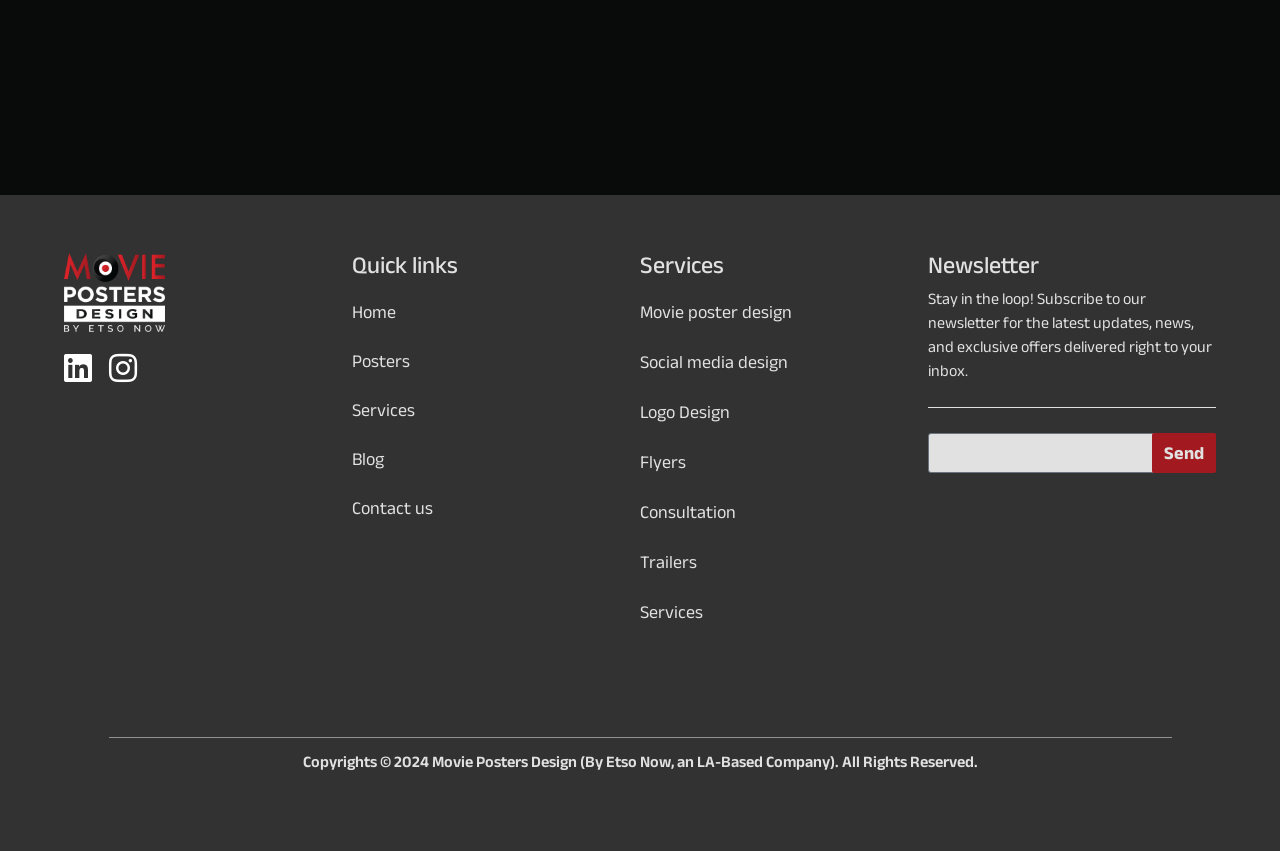Extract the bounding box coordinates for the described element: "Posters". The coordinates should be represented as four float numbers between 0 and 1: [left, top, right, bottom].

[0.275, 0.409, 0.5, 0.441]